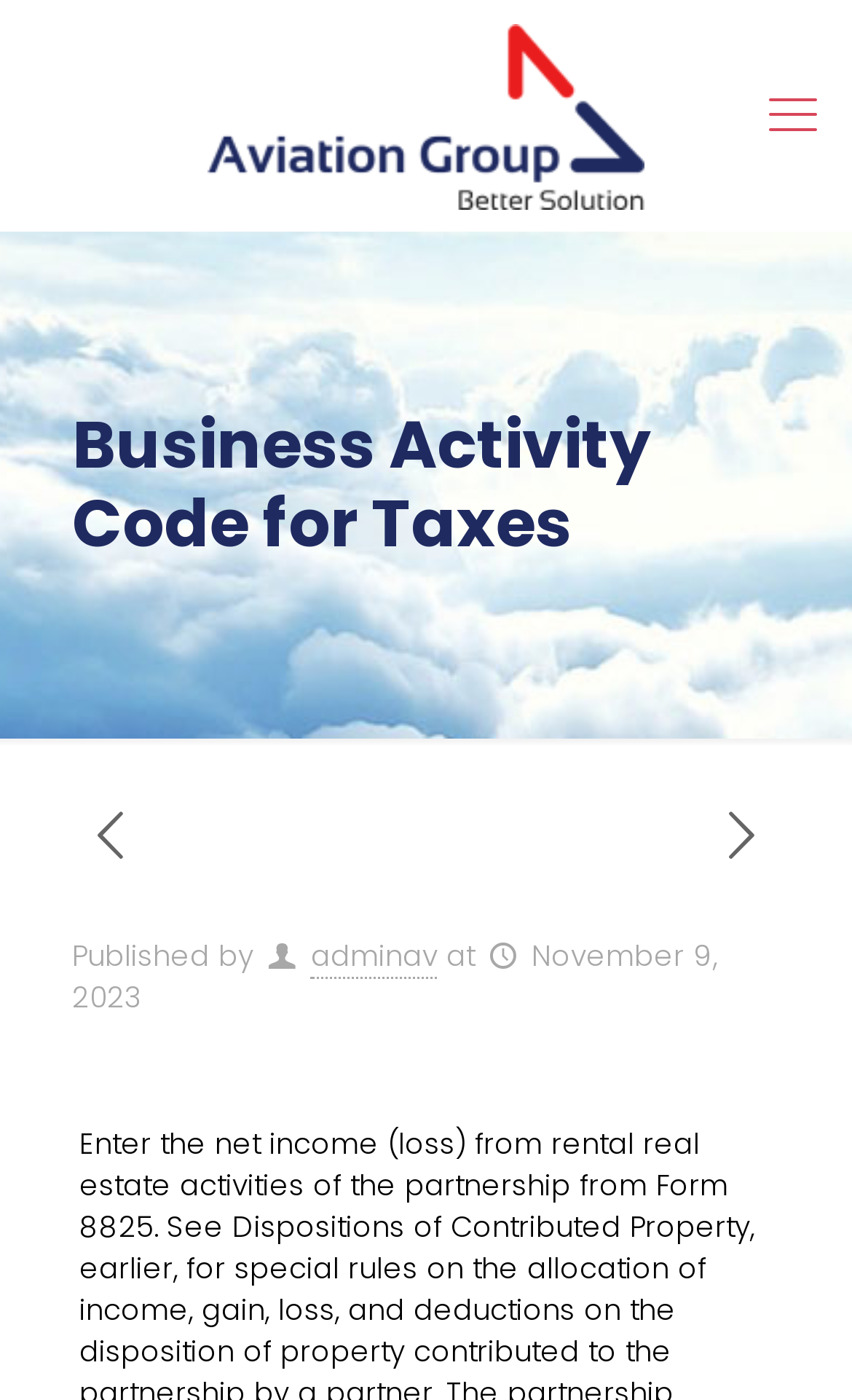Please provide a detailed answer to the question below by examining the image:
How many icons are present at the top of the webpage?

There are two icon elements located at the top of the webpage, represented by the Unicode characters '' and ''.